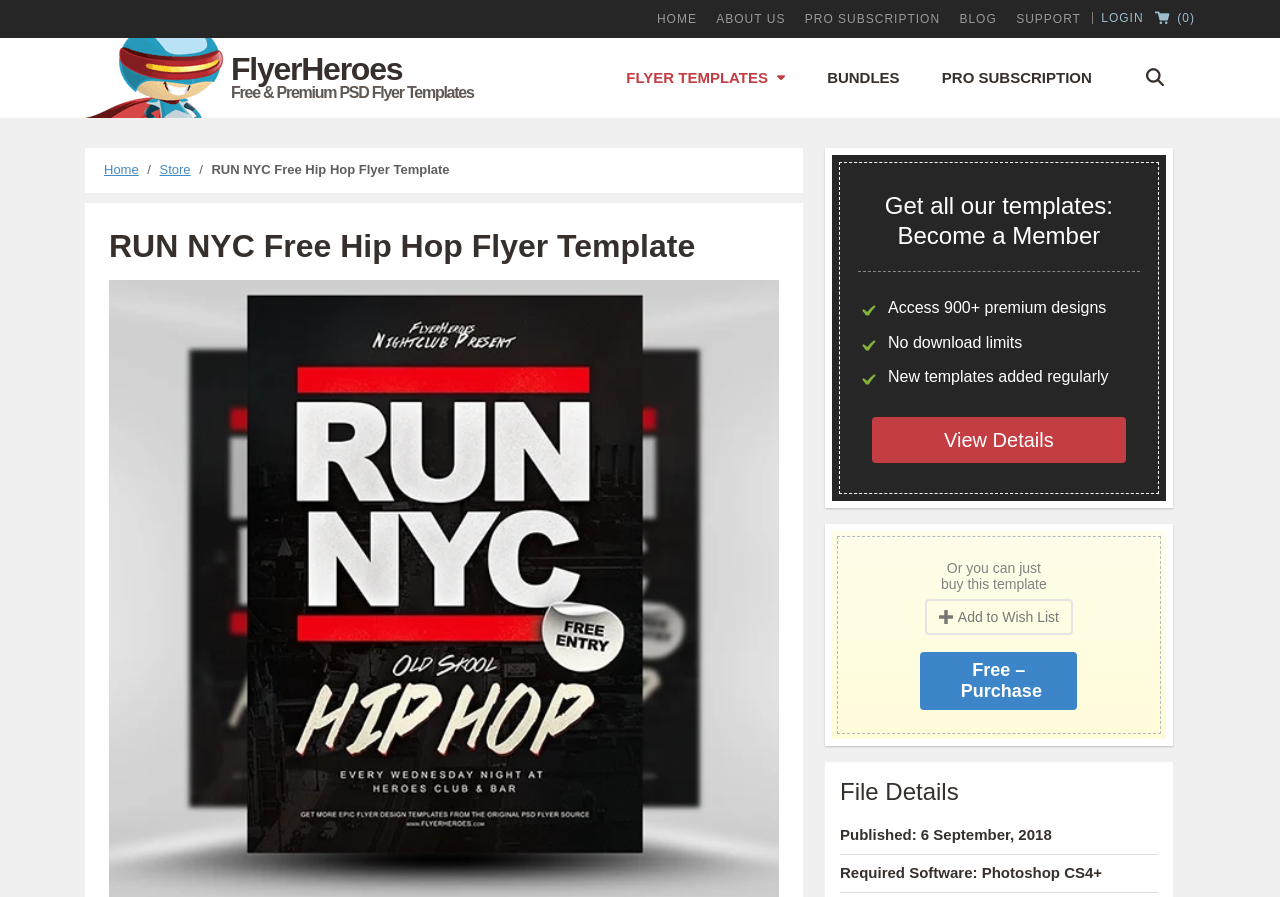What is the headline of the webpage?

RUN NYC Free Hip Hop Flyer Template